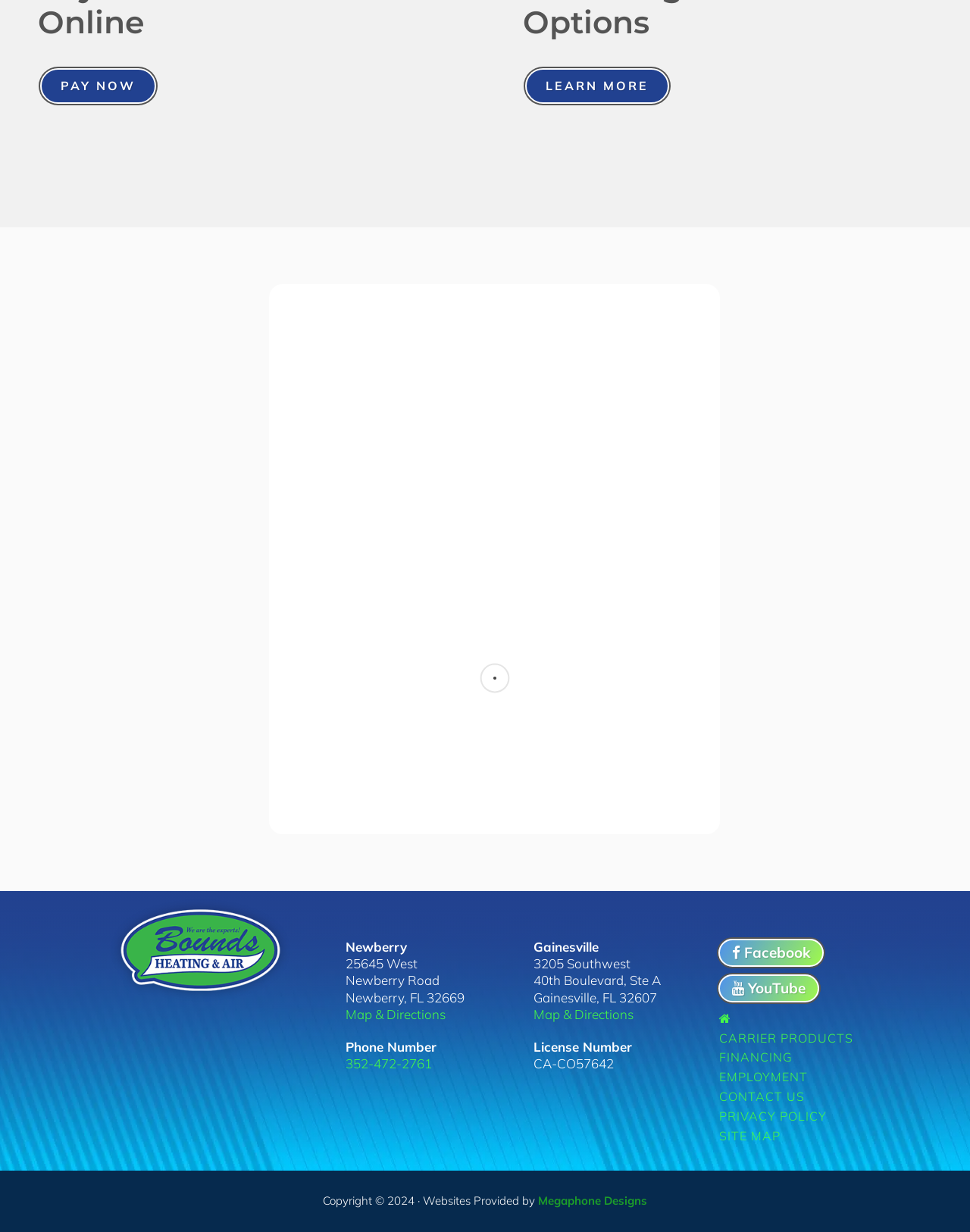What is the text on the image?
Based on the screenshot, provide your answer in one word or phrase.

An HVAC technician